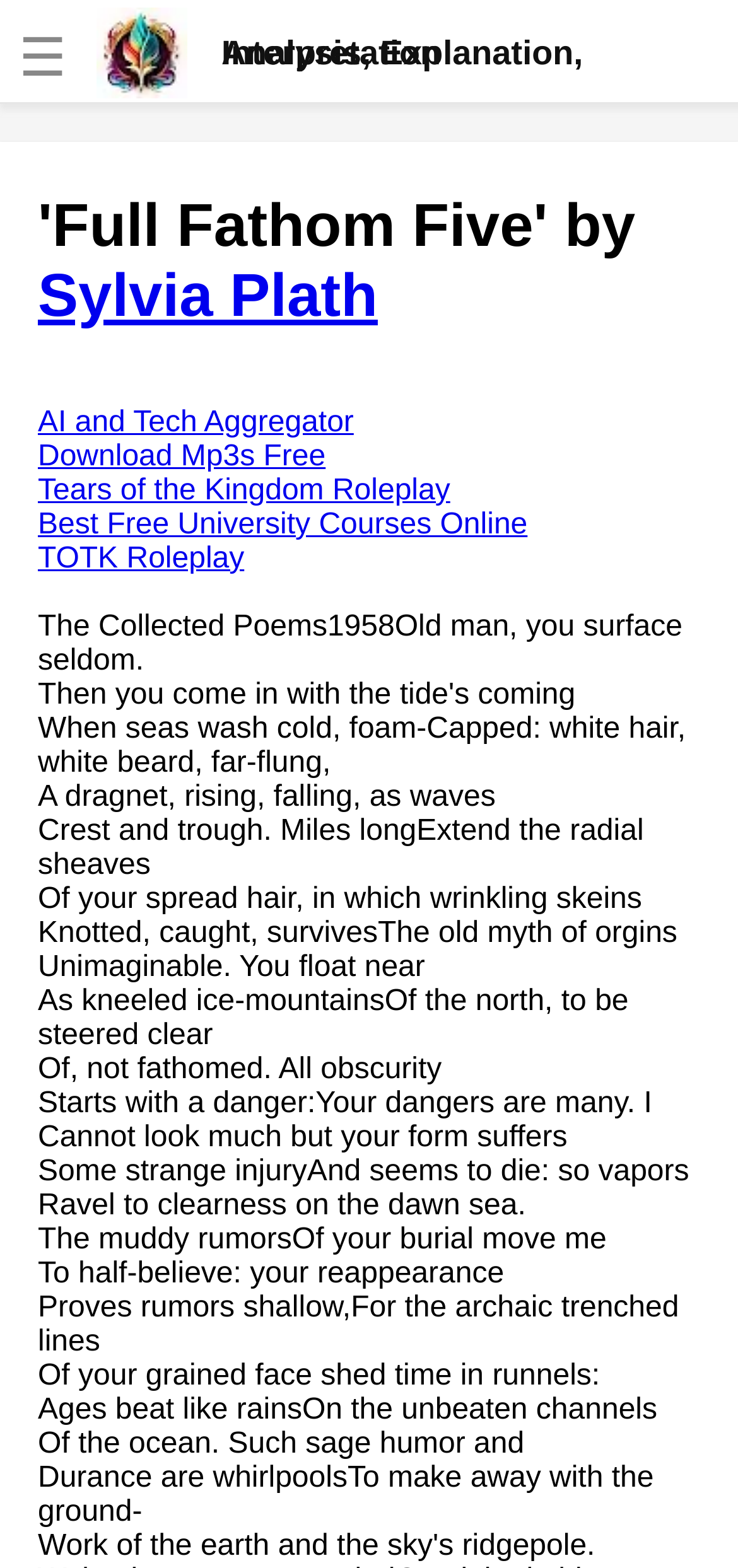Locate the bounding box coordinates of the area where you should click to accomplish the instruction: "Click the link to 'AI and Tech Aggregator'".

[0.051, 0.259, 0.479, 0.28]